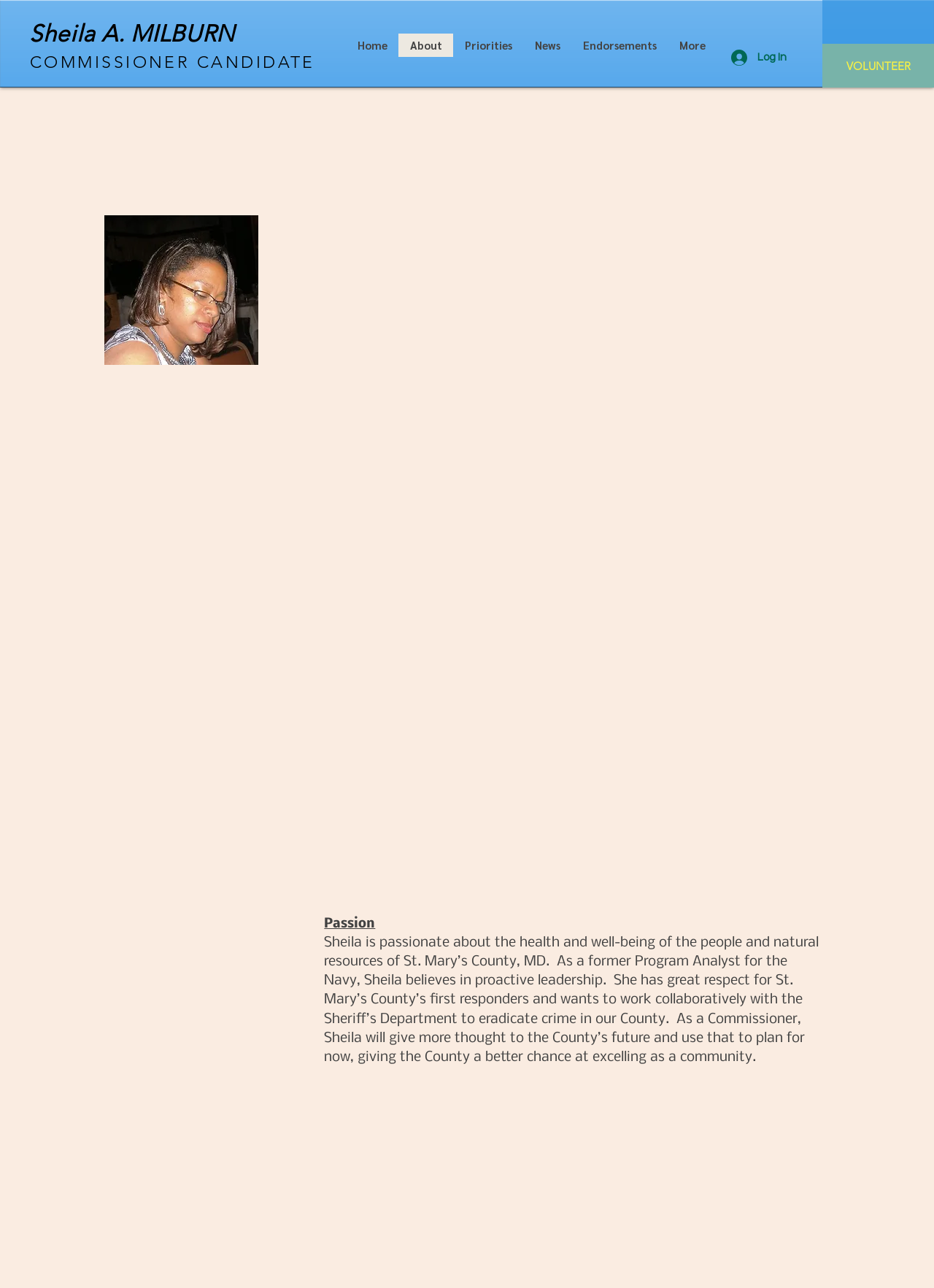Determine the bounding box coordinates of the region that needs to be clicked to achieve the task: "Click on the 'Sheila A. MILBURN' link".

[0.031, 0.015, 0.251, 0.037]